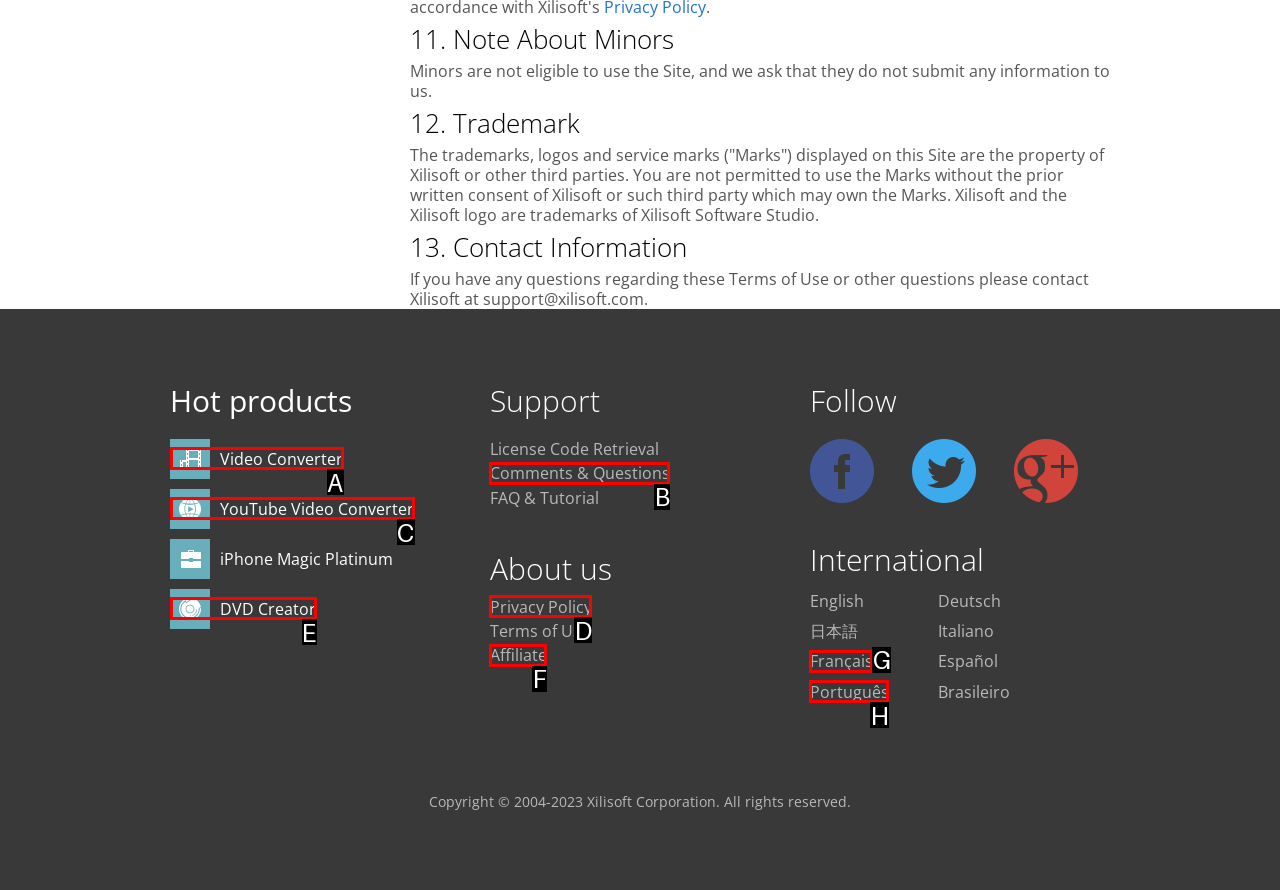Based on the description: YouTube Video Converter, identify the matching lettered UI element.
Answer by indicating the letter from the choices.

C